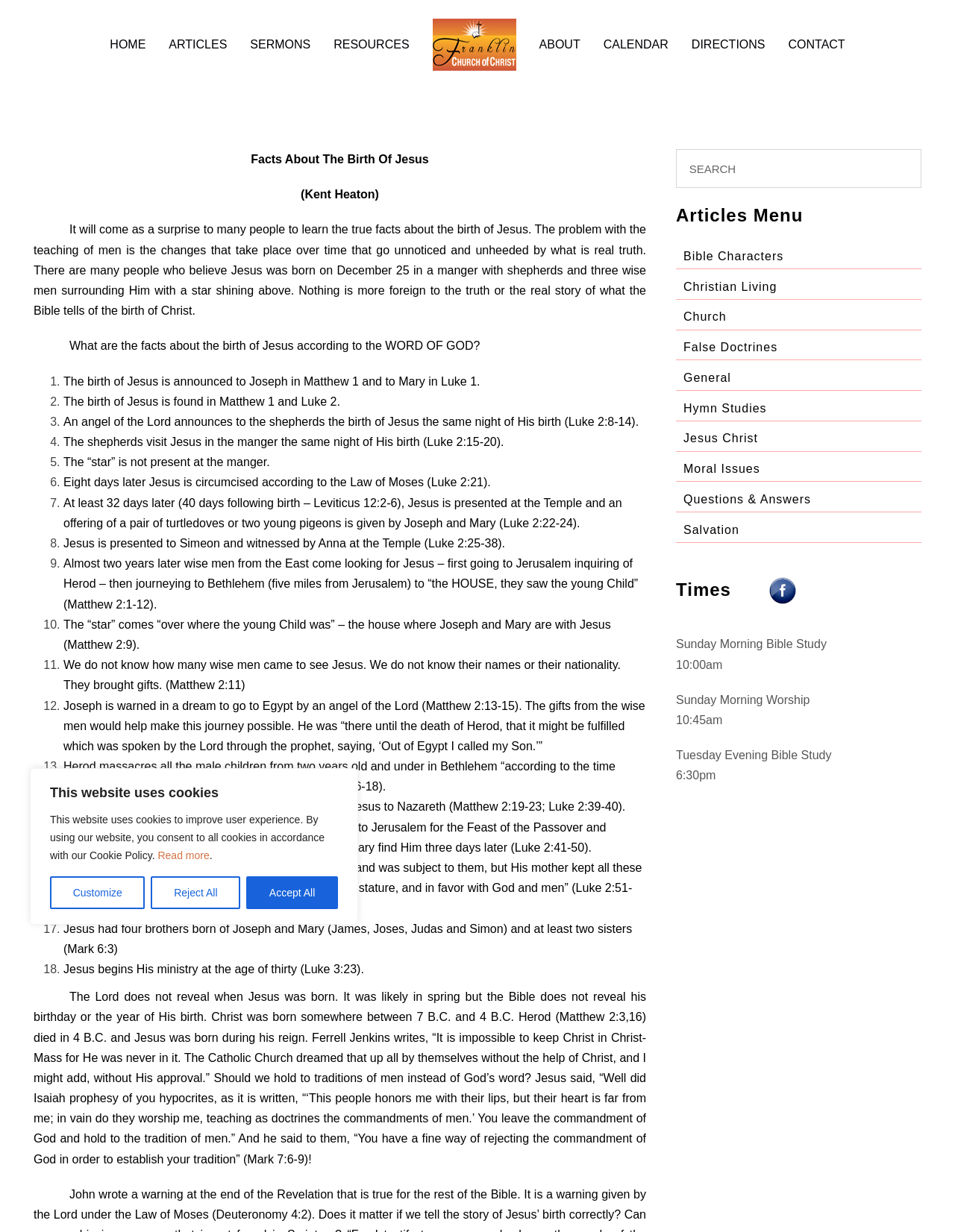What is the name of the author of the article?
Use the information from the image to give a detailed answer to the question.

The author's name 'Kent Heaton' is mentioned in the title of the article 'Facts About The Birth Of Jesus (Kent Heaton)'.